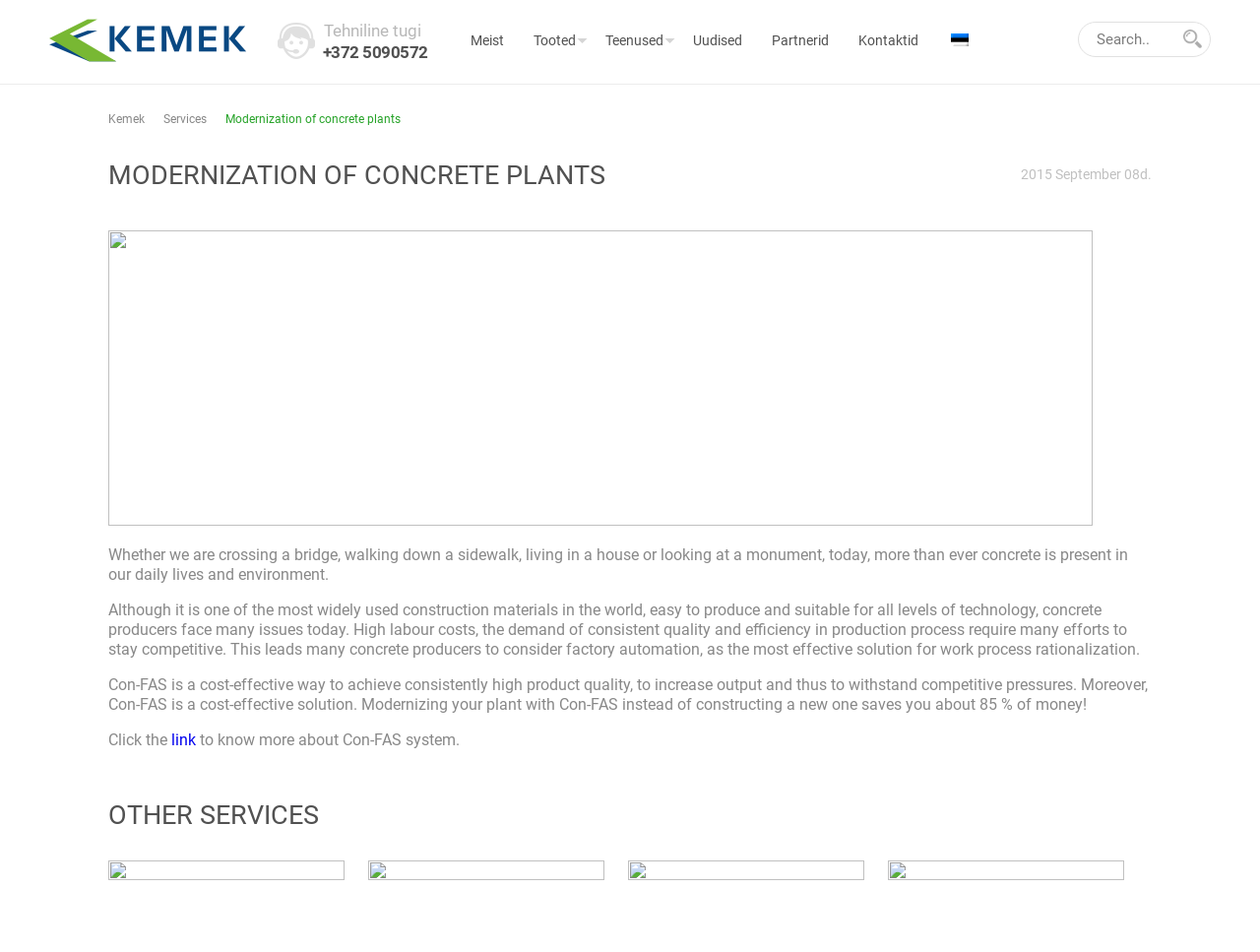Using the information in the image, give a comprehensive answer to the question: 
What is the company name?

The company name is Kemek, which is mentioned in the top-left corner of the webpage as a link and an image.